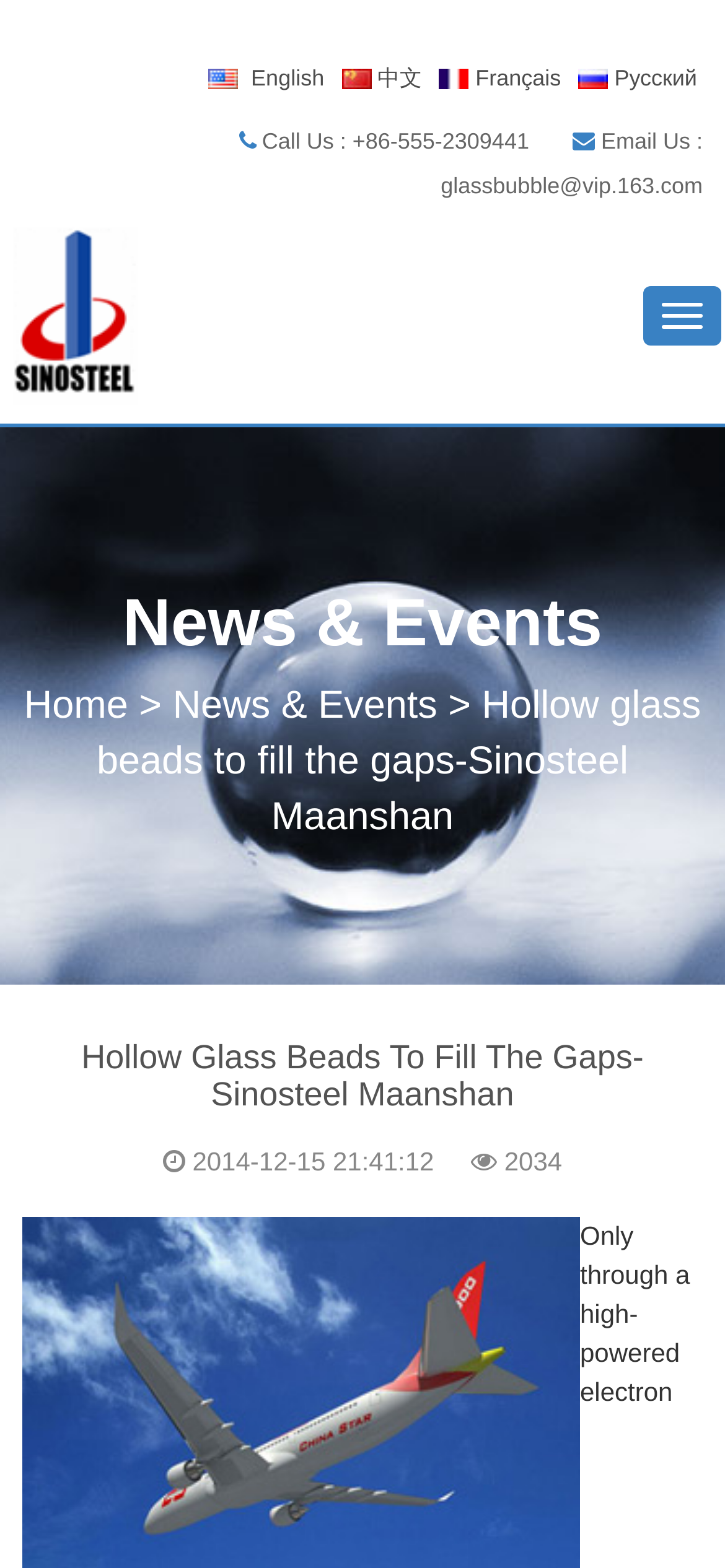Locate the bounding box coordinates of the element that should be clicked to fulfill the instruction: "Contact us by phone".

[0.353, 0.082, 0.73, 0.098]